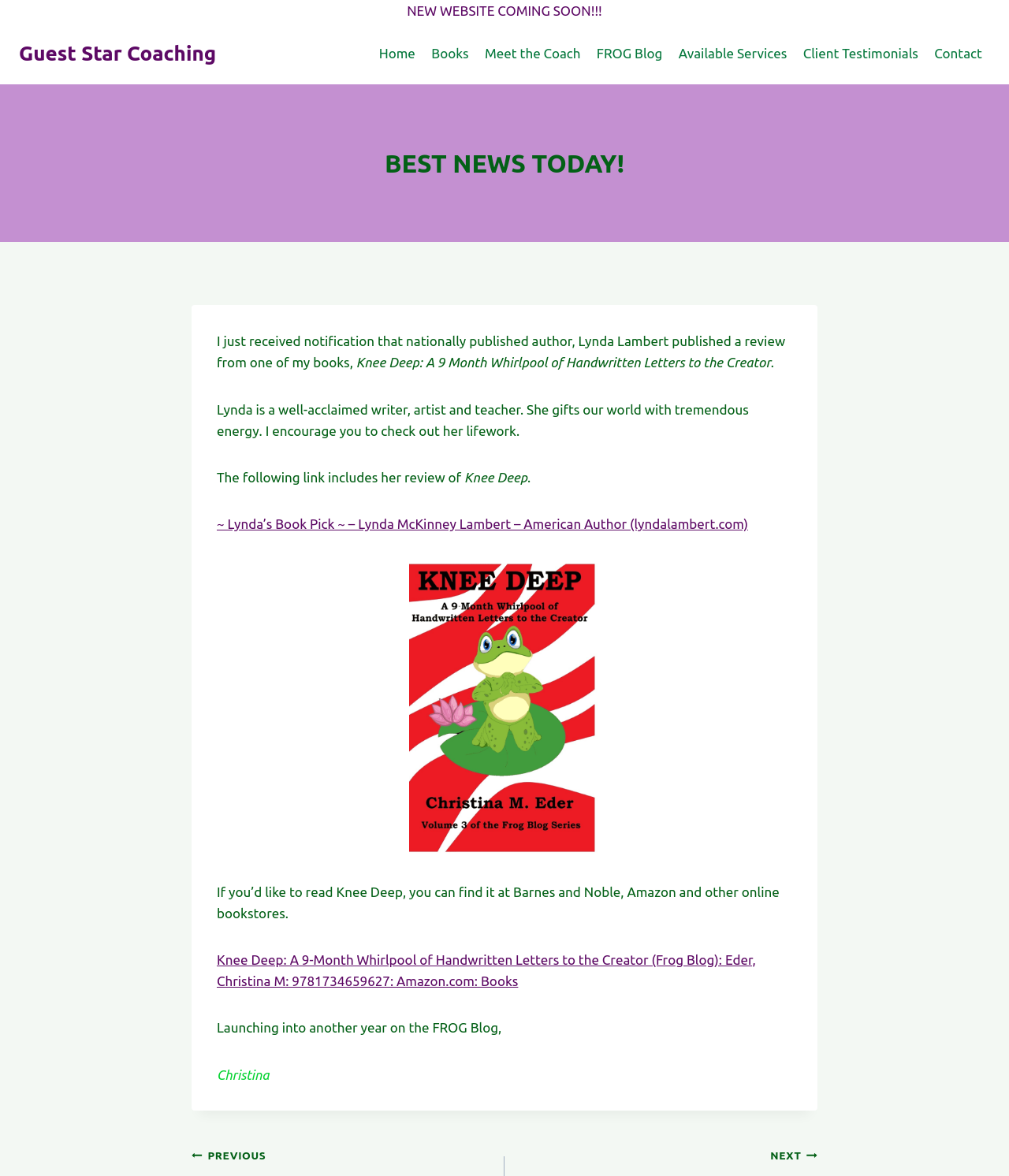What is the profession of Lynda Lambert?
Using the image, answer in one word or phrase.

Writer, artist, and teacher